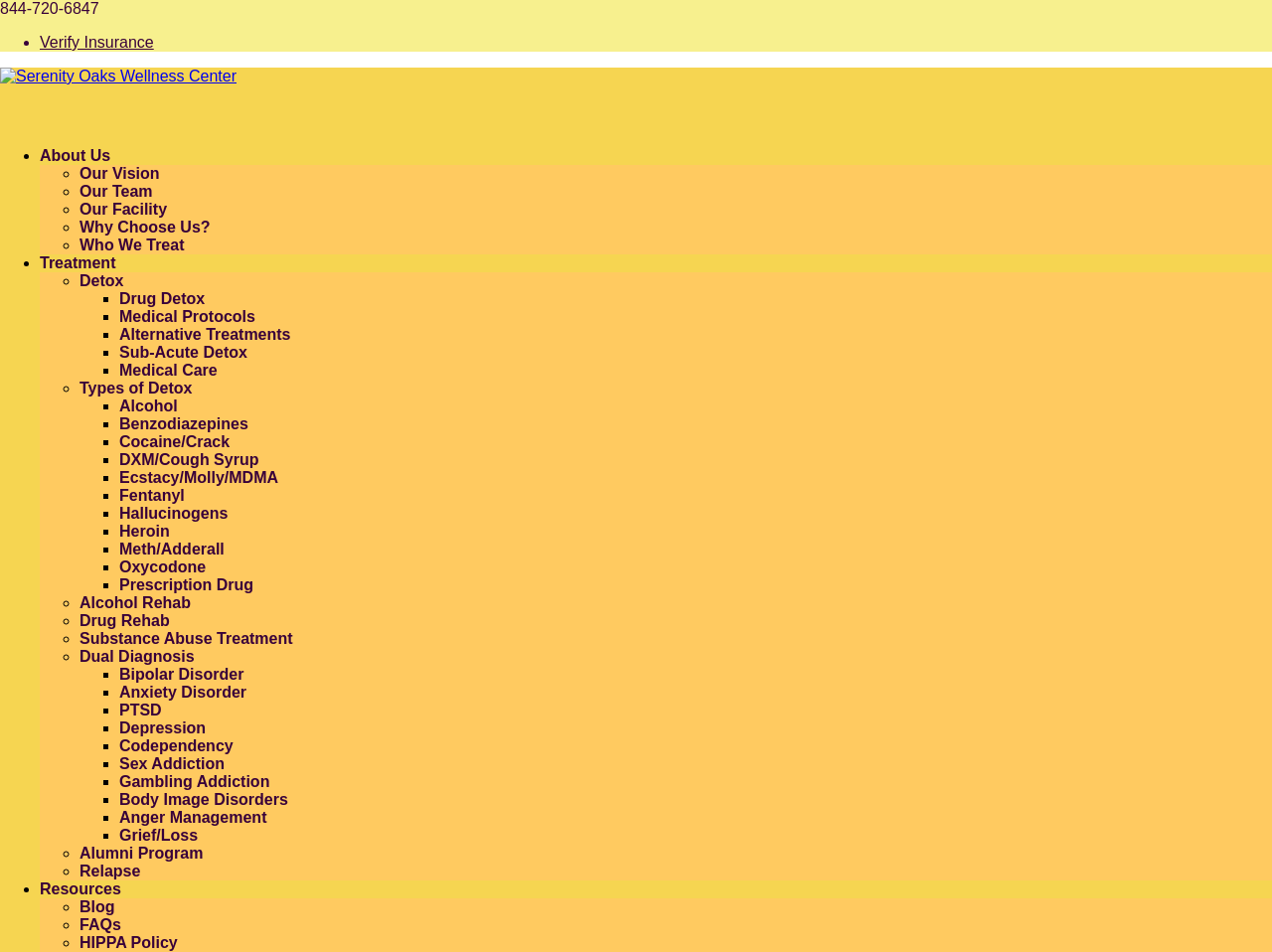For the following element description, predict the bounding box coordinates in the format (top-left x, top-left y, bottom-right x, bottom-right y). All values should be floating point numbers between 0 and 1. Description: alt="Serenity Oaks Wellness Center"

[0.0, 0.071, 0.186, 0.089]